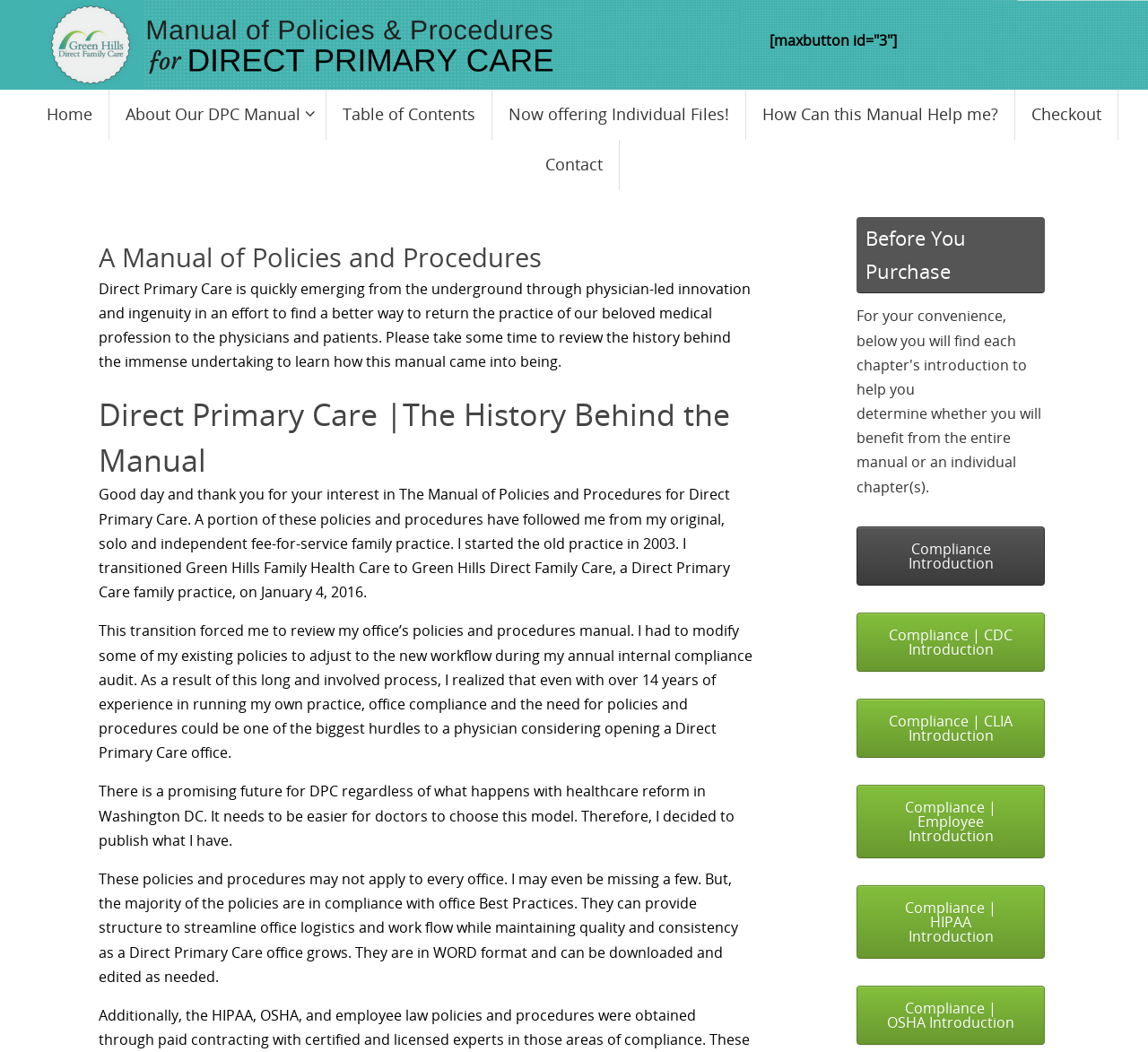What is the purpose of the manual?
Answer the question in a detailed and comprehensive manner.

According to the text, the manual provides structure to streamline office logistics and work flow while maintaining quality and consistency as a Direct Primary Care office grows. It is intended to help physicians considering opening a Direct Primary Care office.